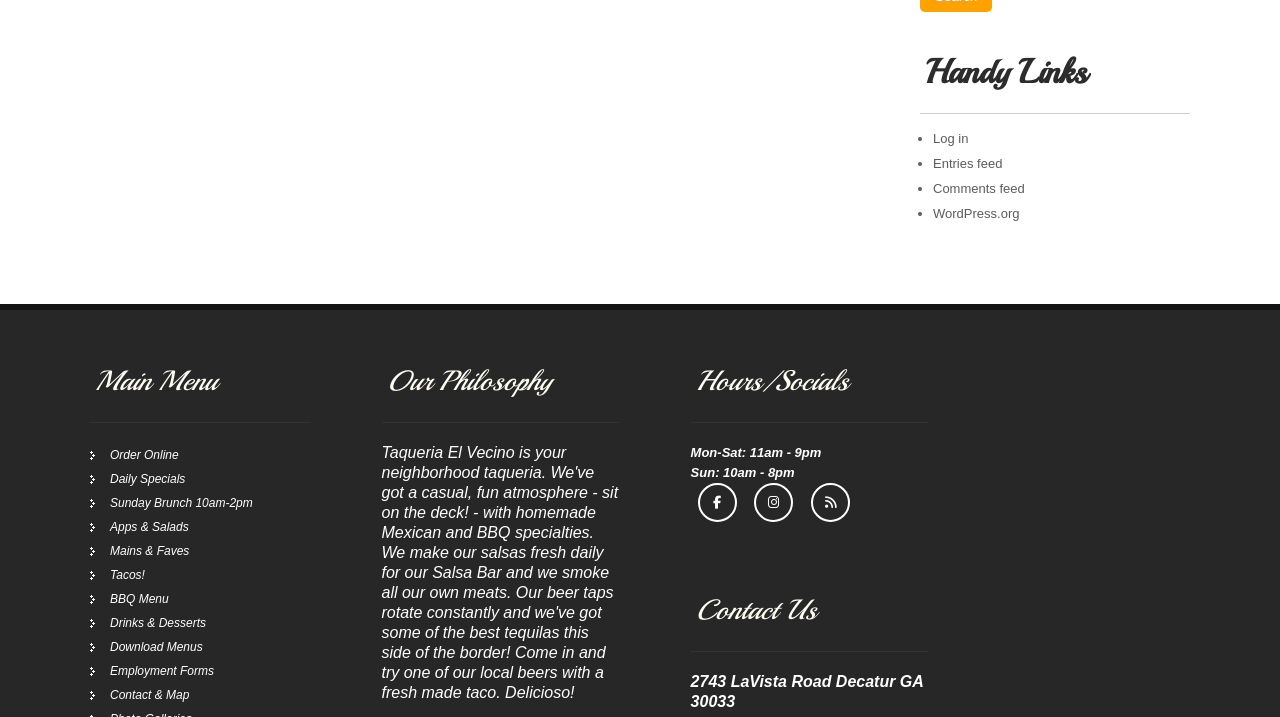Determine the bounding box for the HTML element described here: "Comments feed". The coordinates should be given as [left, top, right, bottom] with each number being a float between 0 and 1.

[0.729, 0.252, 0.801, 0.273]